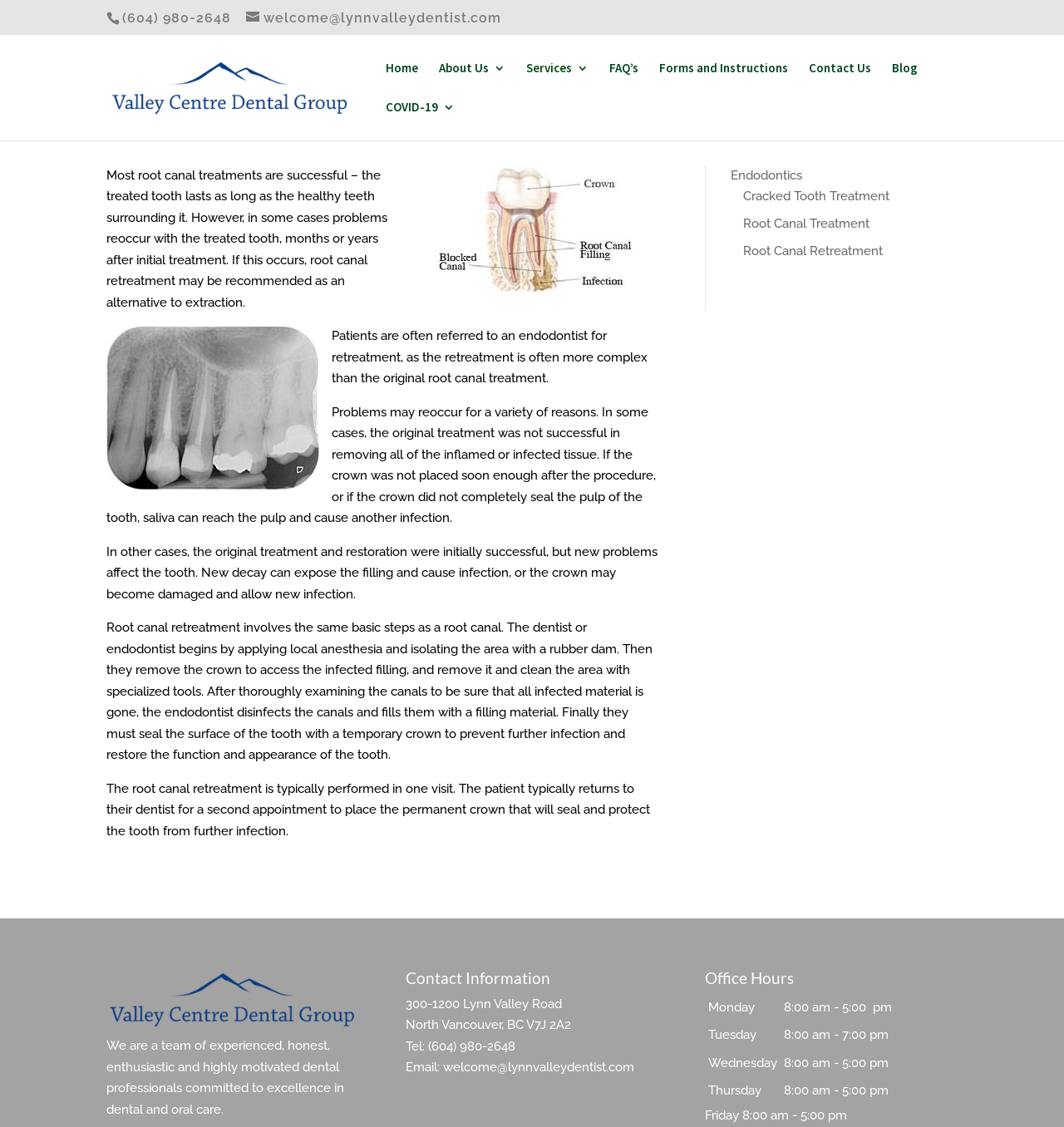Can you provide the bounding box coordinates for the element that should be clicked to implement the instruction: "view the office hours"?

[0.663, 0.86, 0.845, 0.882]